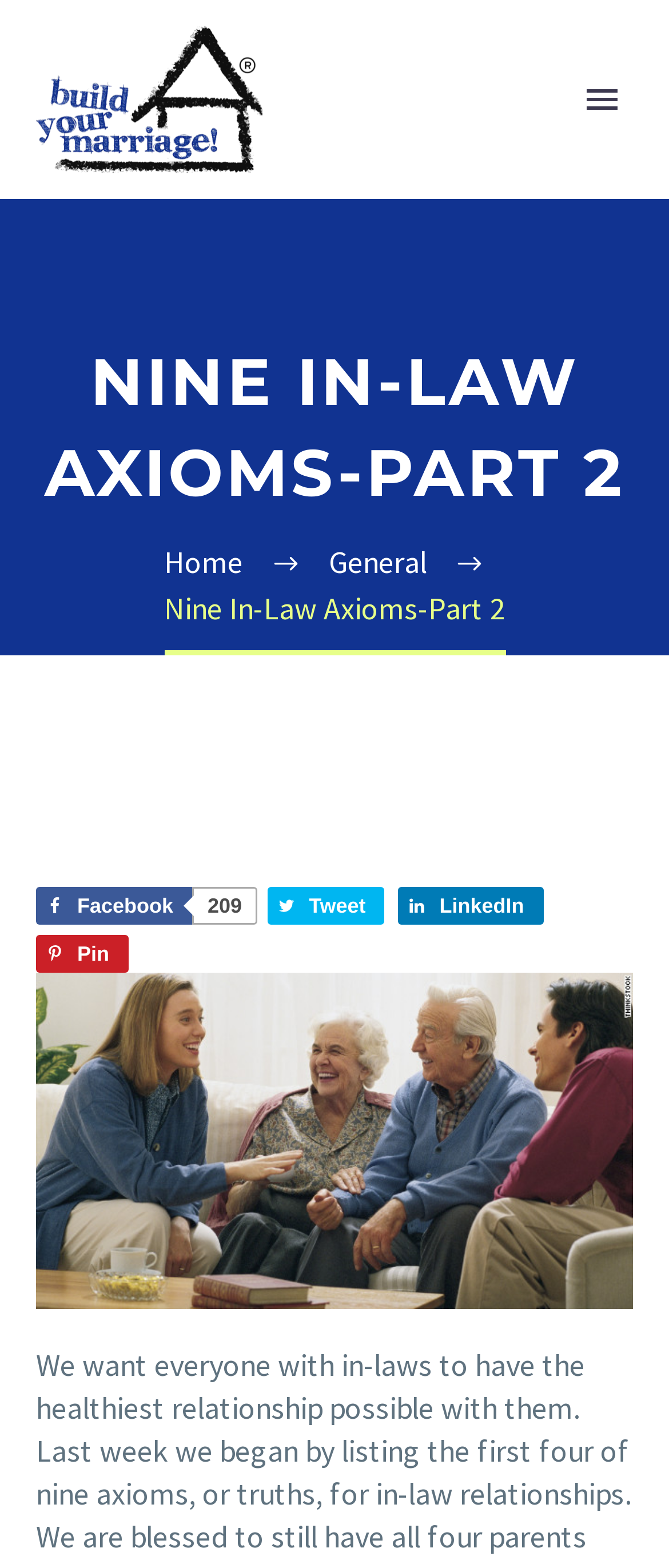Illustrate the webpage with a detailed description.

This webpage is about building stronger in-law relationships, with a focus on nine axioms. At the top left, there is a logo image with the text "Build Your Marriage". To the right of the logo, there is a primary menu button. Below the logo, there is a heading that reads "NINE IN-LAW AXIOMS-PART 2" in a prominent font. 

Under the heading, there are several links to navigate to different sections of the website, including "Home", "General", and "About", which are aligned horizontally. Below these links, there is a static text that repeats the title "Nine In-Law Axioms-Part 2". 

On the left side of the page, there are social media links to Facebook, Twitter, LinkedIn, and Pinterest, each accompanied by a small icon. Below these links, there is a large figure that takes up most of the page's width, likely an image related to the topic of in-law relationships.

At the very bottom of the page, there is a search bar that allows users to search for content on the website. The search bar is accompanied by a placeholder text that says "Start typing to search...".